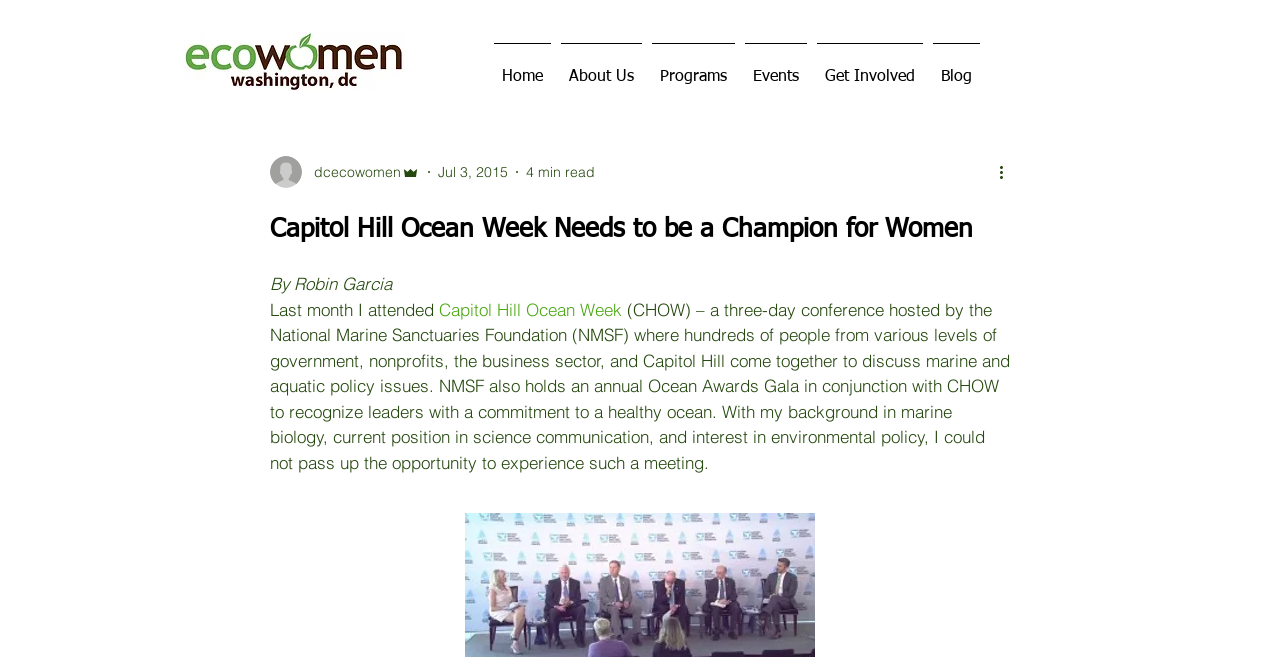Determine the bounding box coordinates of the UI element that matches the following description: "Mental Health: Nurturing Your Well-being". The coordinates should be four float numbers between 0 and 1 in the format [left, top, right, bottom].

None